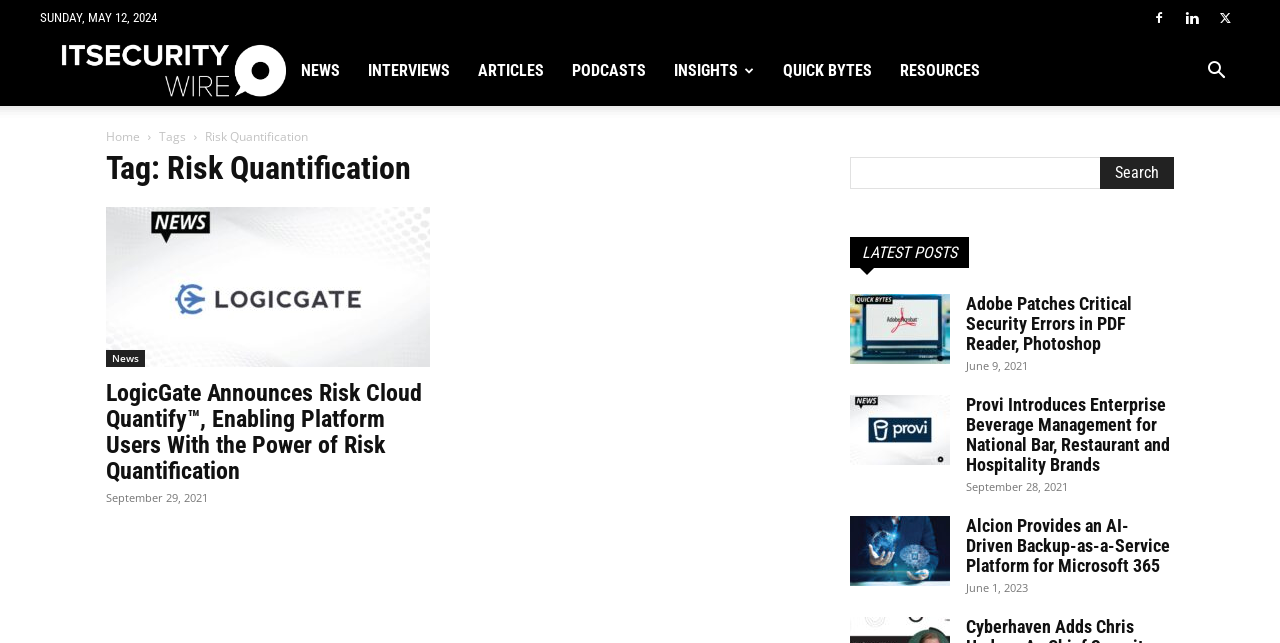Please find the bounding box coordinates for the clickable element needed to perform this instruction: "Read the news".

[0.235, 0.056, 0.265, 0.165]